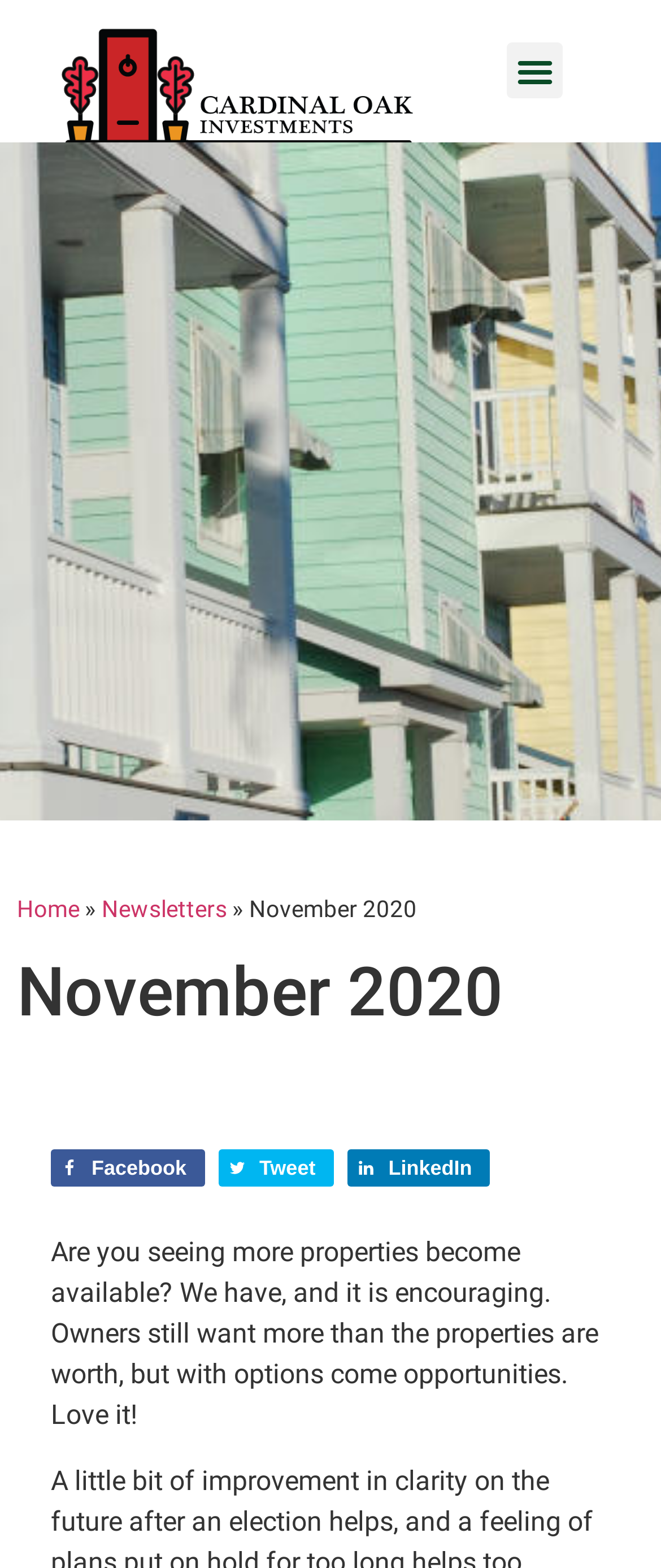What is the topic of the webpage? From the image, respond with a single word or brief phrase.

Properties